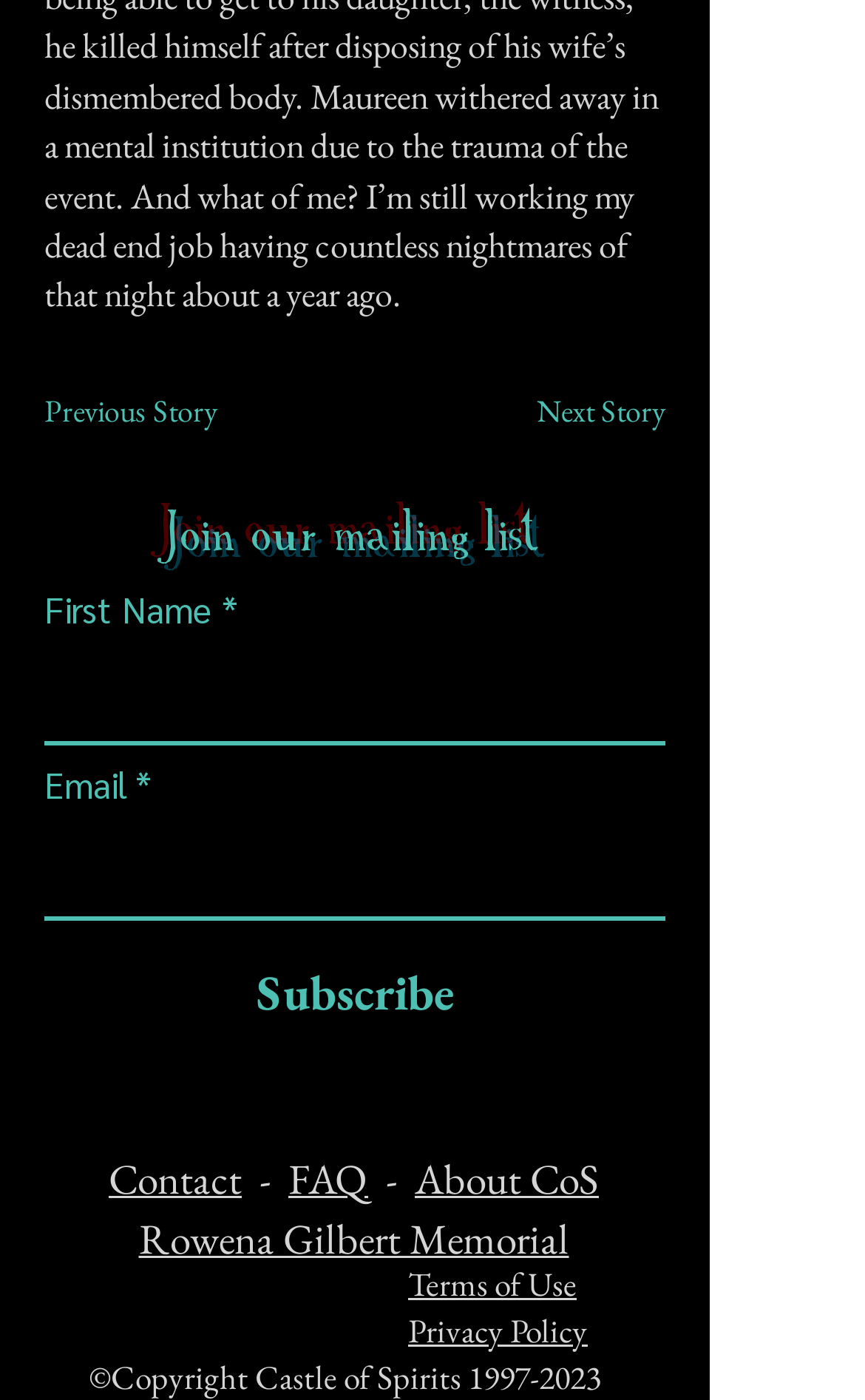Provide a brief response to the question below using one word or phrase:
How many input fields are there?

2